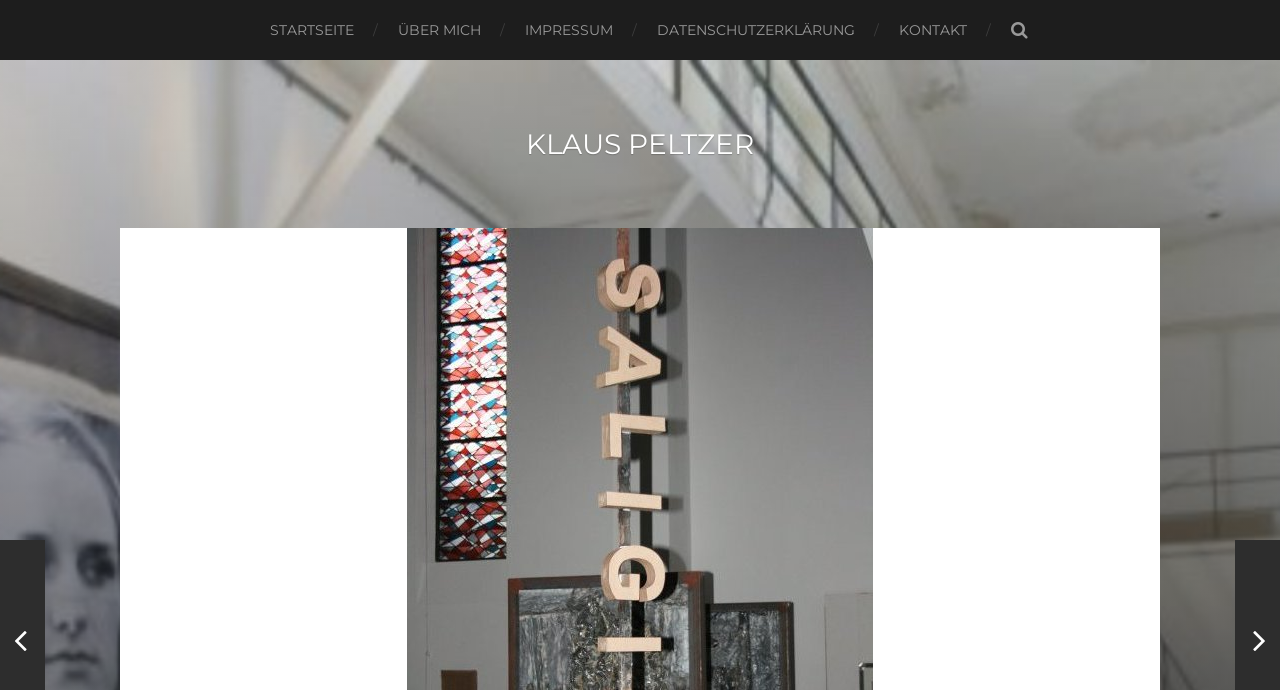Generate an in-depth caption that captures all aspects of the webpage.

The webpage is about Klaus Peltzer, with a focus on his connection to the Liebfrauenkirche. At the top of the page, there is a navigation menu with five links: "STARTSEITE", "ÜBER MICH", "IMPRESSUM", "DATENSCHUTZERKLÄRUNG", and "KONTAKT", arranged horizontally from left to right. 

Below the navigation menu, there is a prominent heading "KLAUS PELTZER" that takes up a significant portion of the page. Within this heading, there is a link with the same text "KLAUS PELTZER". 

On the top-right corner of the page, there is a small icon represented by a Unicode character "\uf002", which is likely a social media or contact icon.